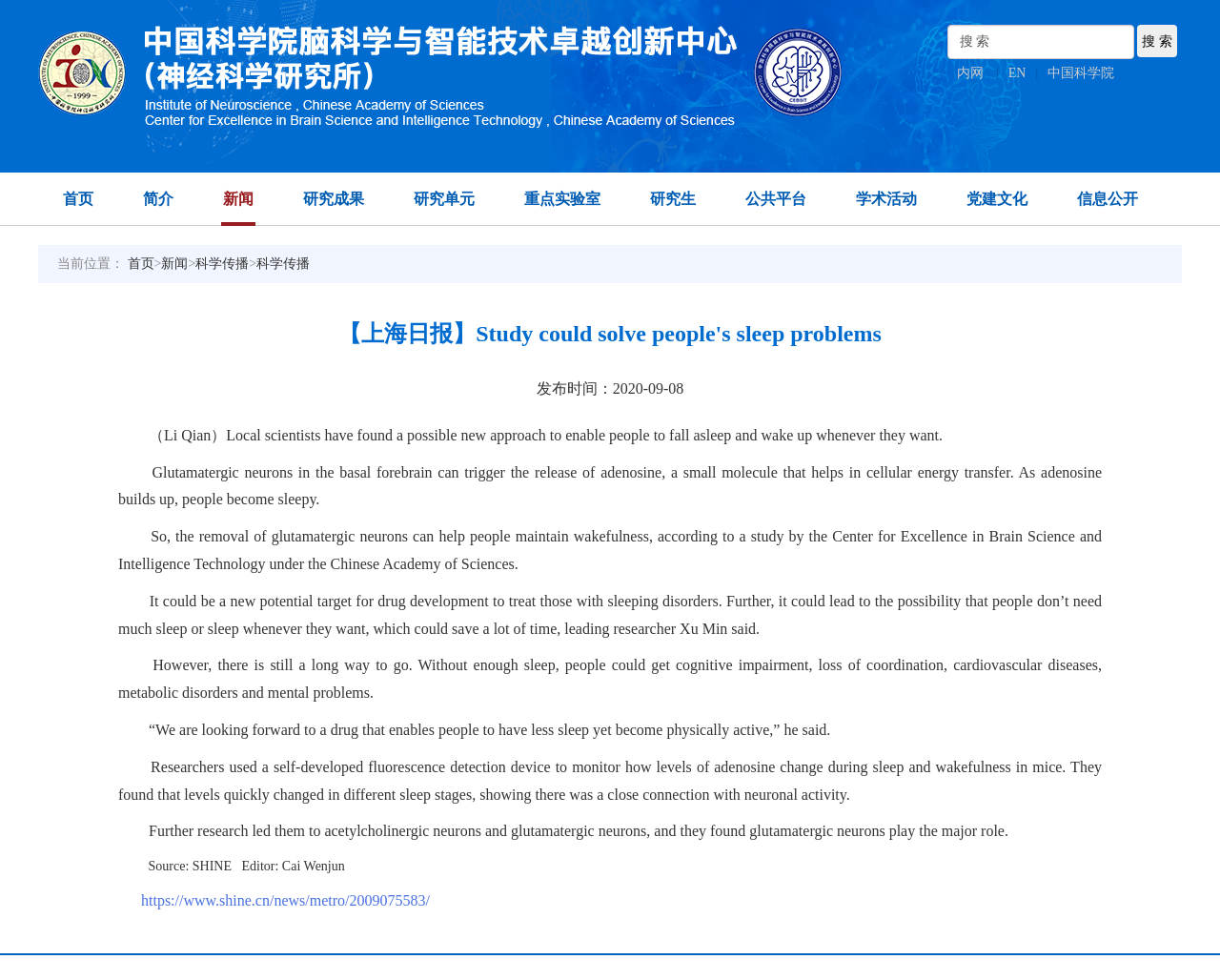Please reply with a single word or brief phrase to the question: 
What is the current location?

首页 > 新闻 > 科学传播